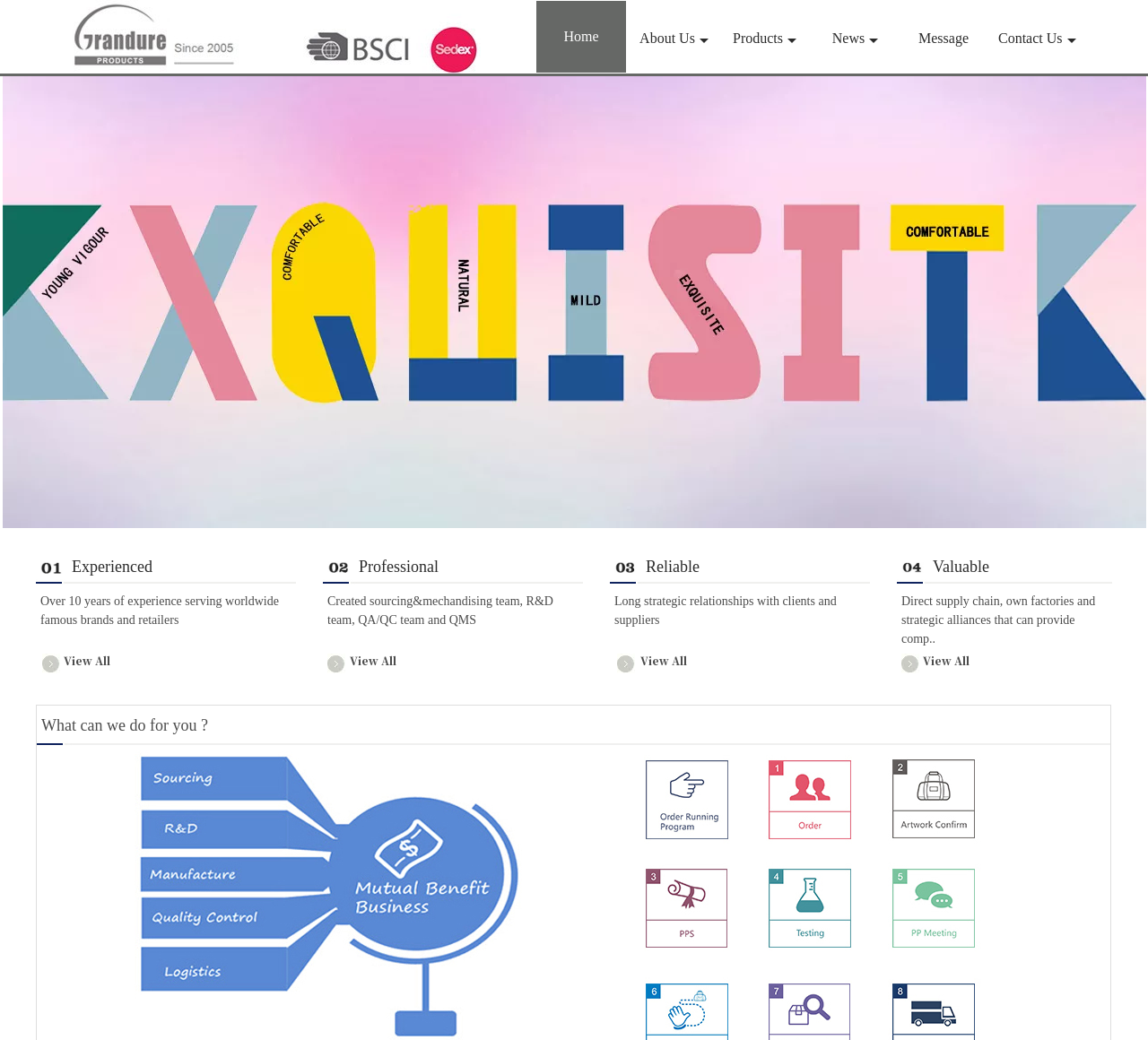Please identify the bounding box coordinates of the area I need to click to accomplish the following instruction: "Browse Products".

[0.633, 0.003, 0.695, 0.072]